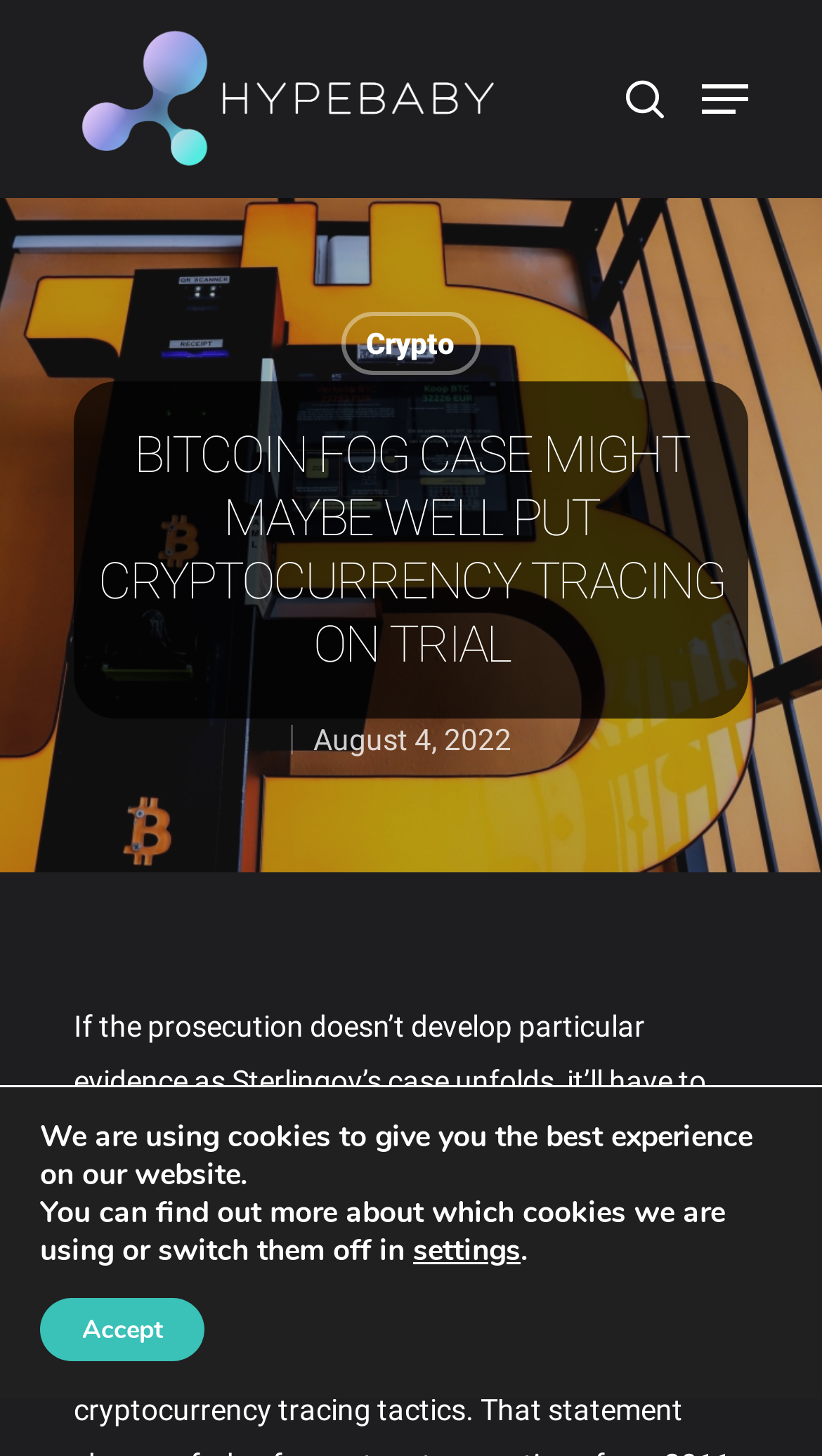Please identify the primary heading on the webpage and return its text.

BITCOIN FOG CASE MIGHT MAYBE WELL PUT CRYPTOCURRENCY TRACING ON TRIAL